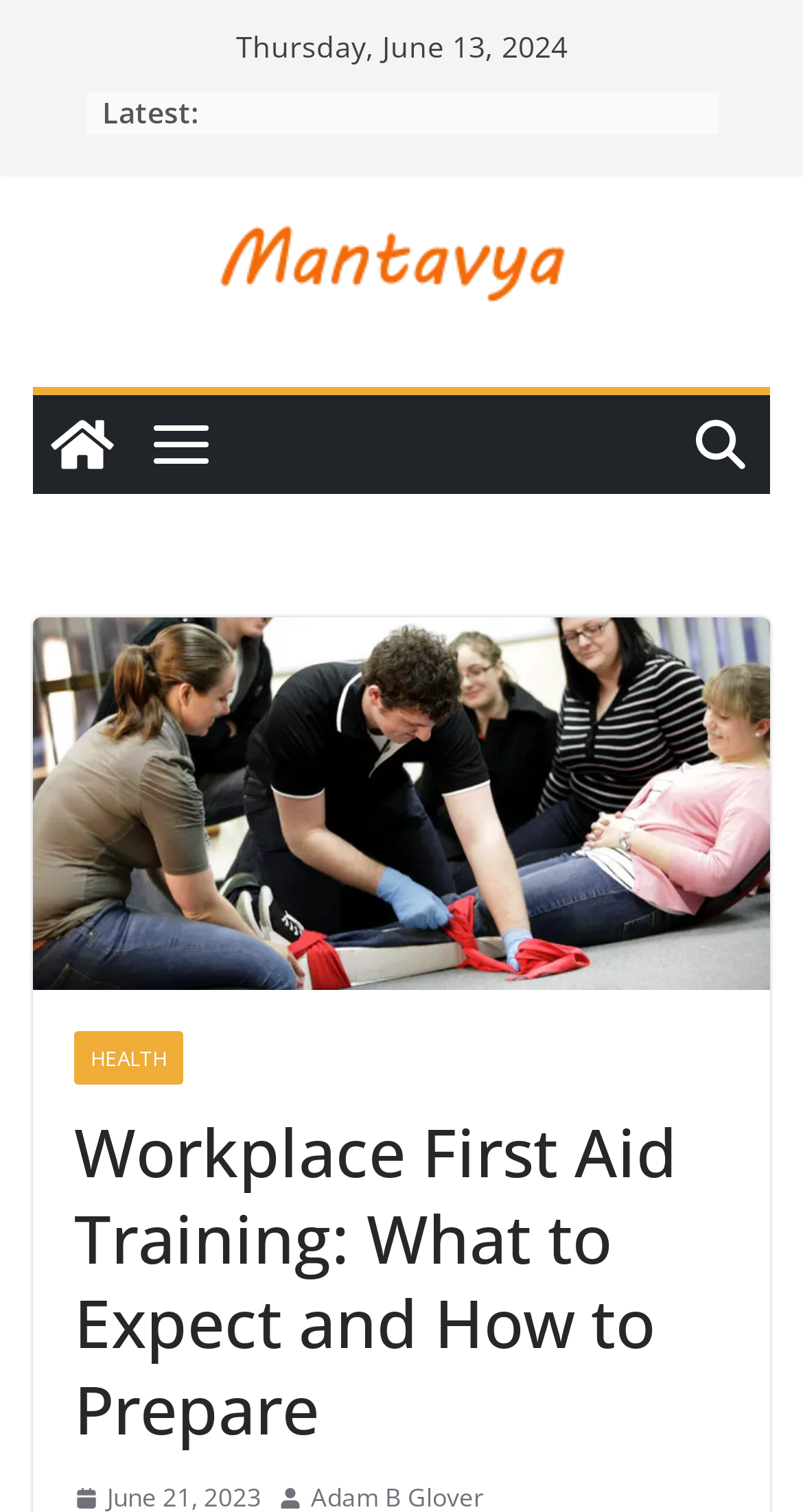Provide a brief response in the form of a single word or phrase:
How many images are there in the top section of the webpage?

4